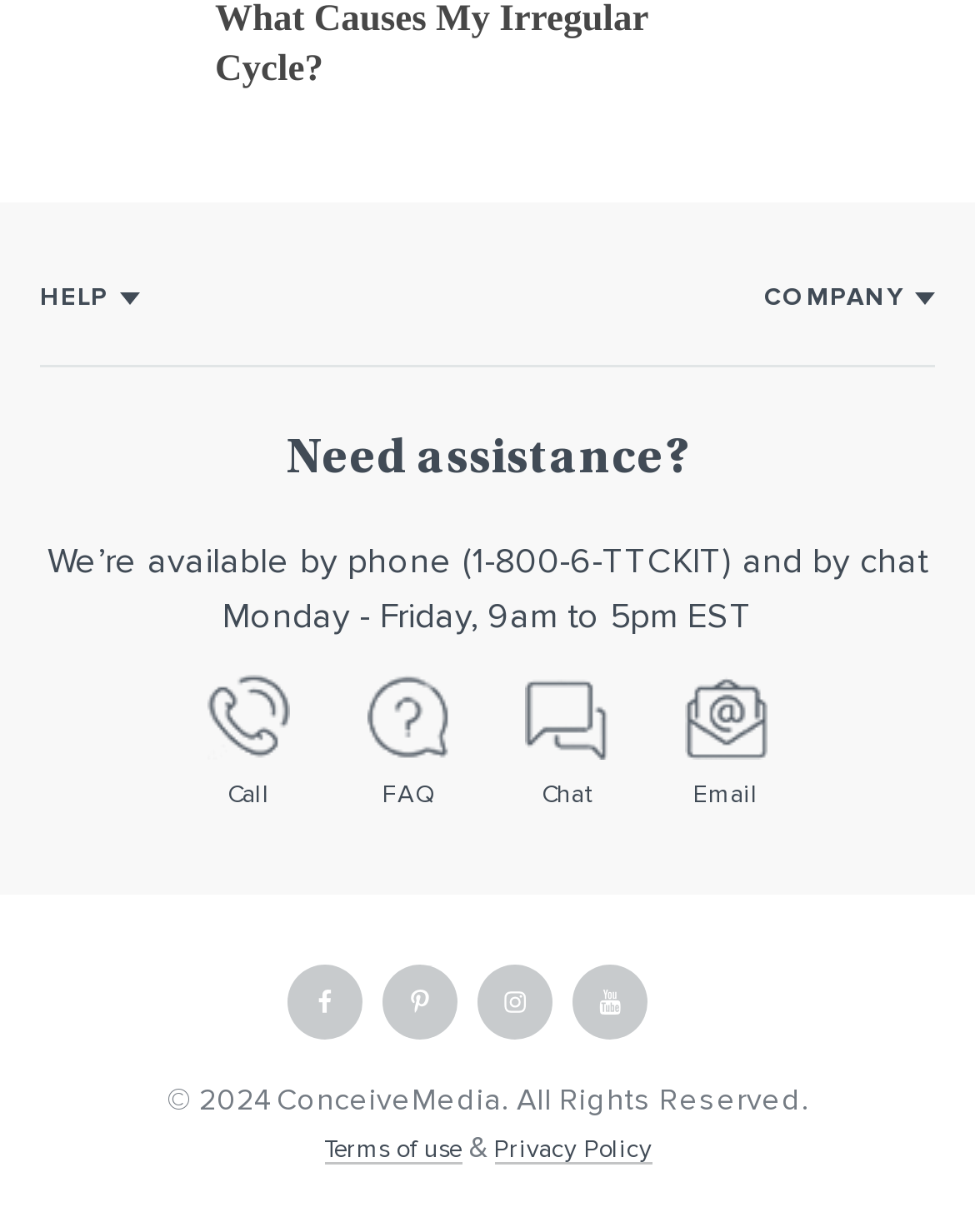Determine the bounding box coordinates of the region to click in order to accomplish the following instruction: "View terms of use". Provide the coordinates as four float numbers between 0 and 1, specifically [left, top, right, bottom].

[0.332, 0.92, 0.473, 0.945]